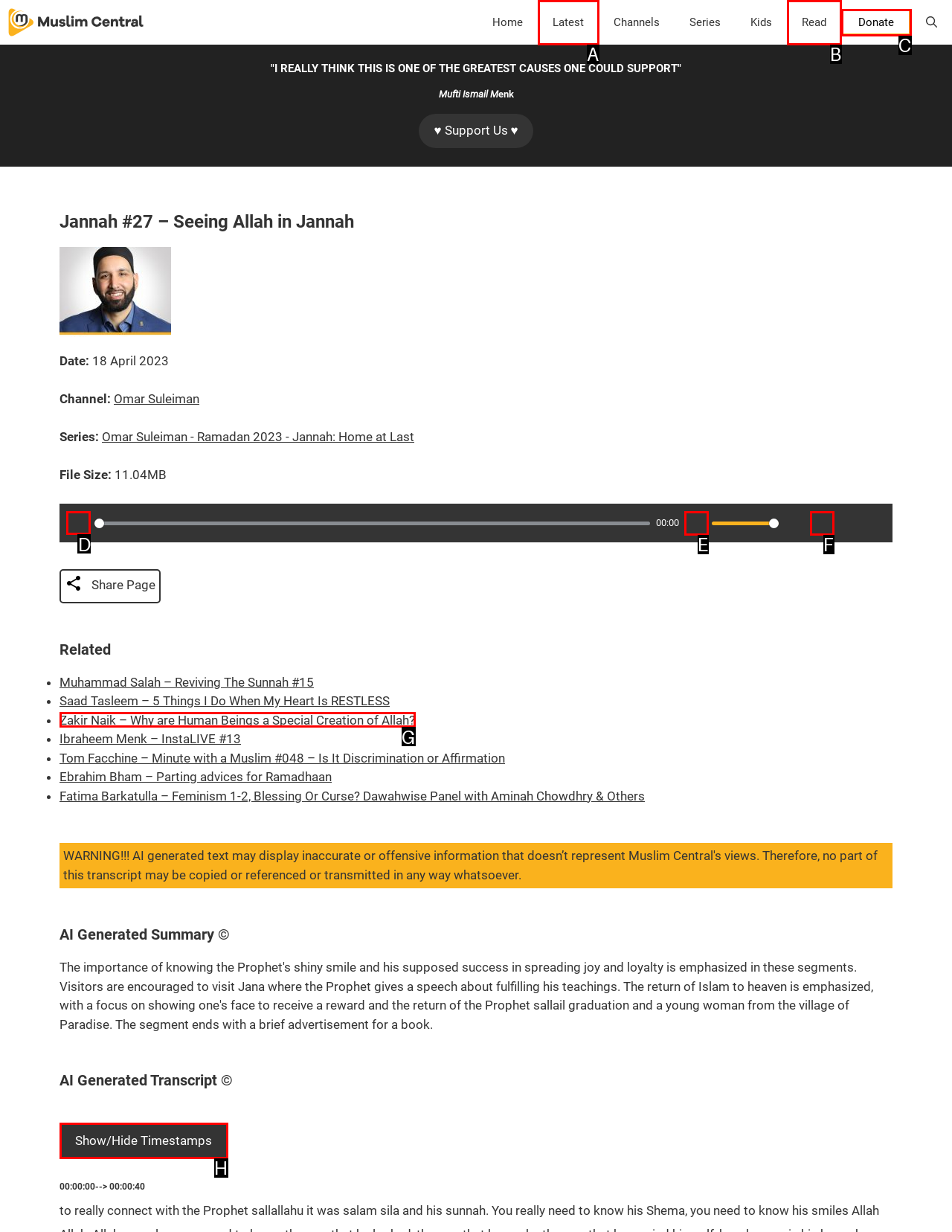Indicate which red-bounded element should be clicked to perform the task: Click the 'Play' button Answer with the letter of the correct option.

D